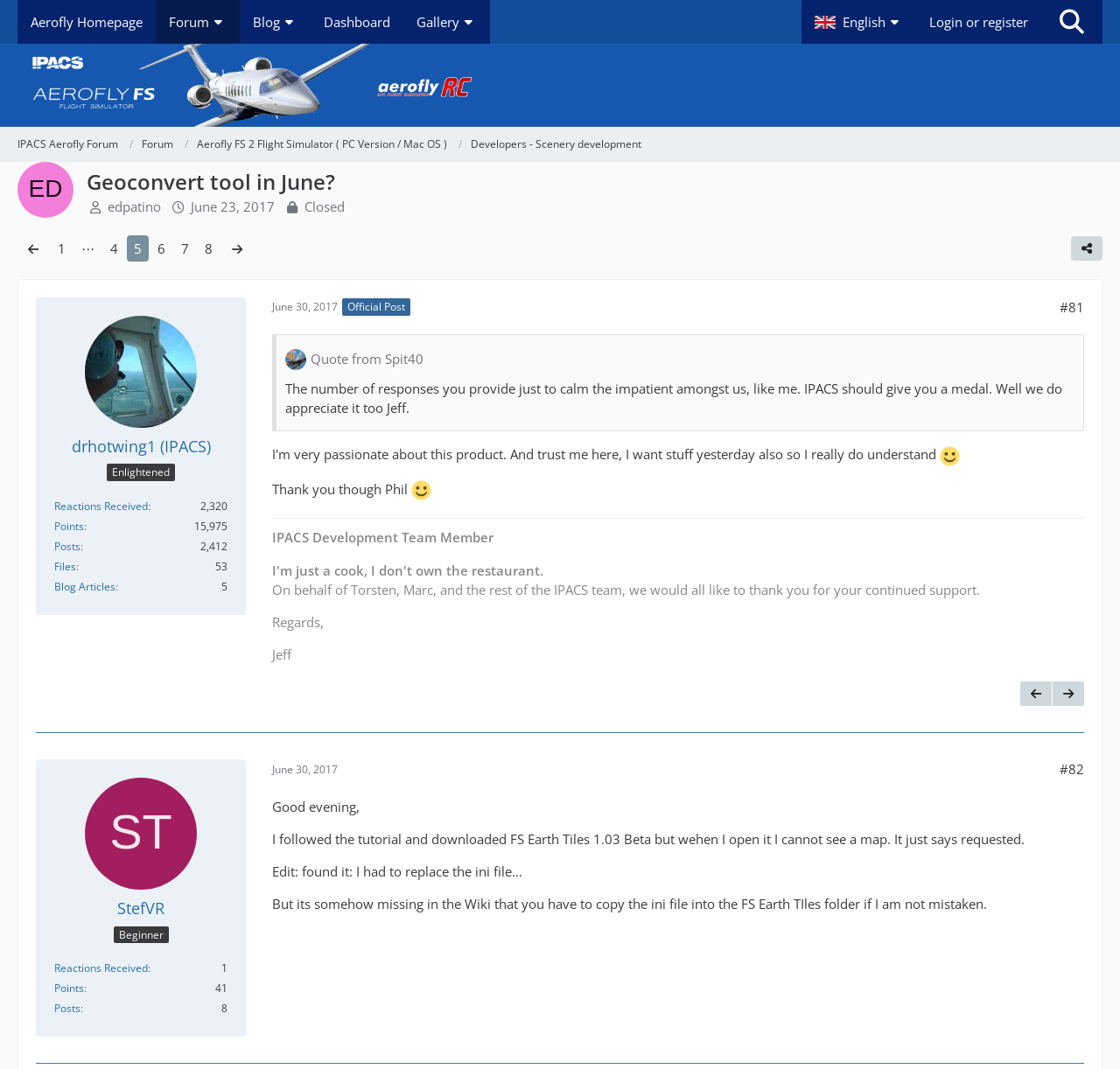What is the current page number?
Using the image as a reference, answer the question in detail.

I found the current page number by looking at the pagination navigation at the bottom of the page, where it shows 'Page 1', 'Page 4', 'Page 5', and so on.